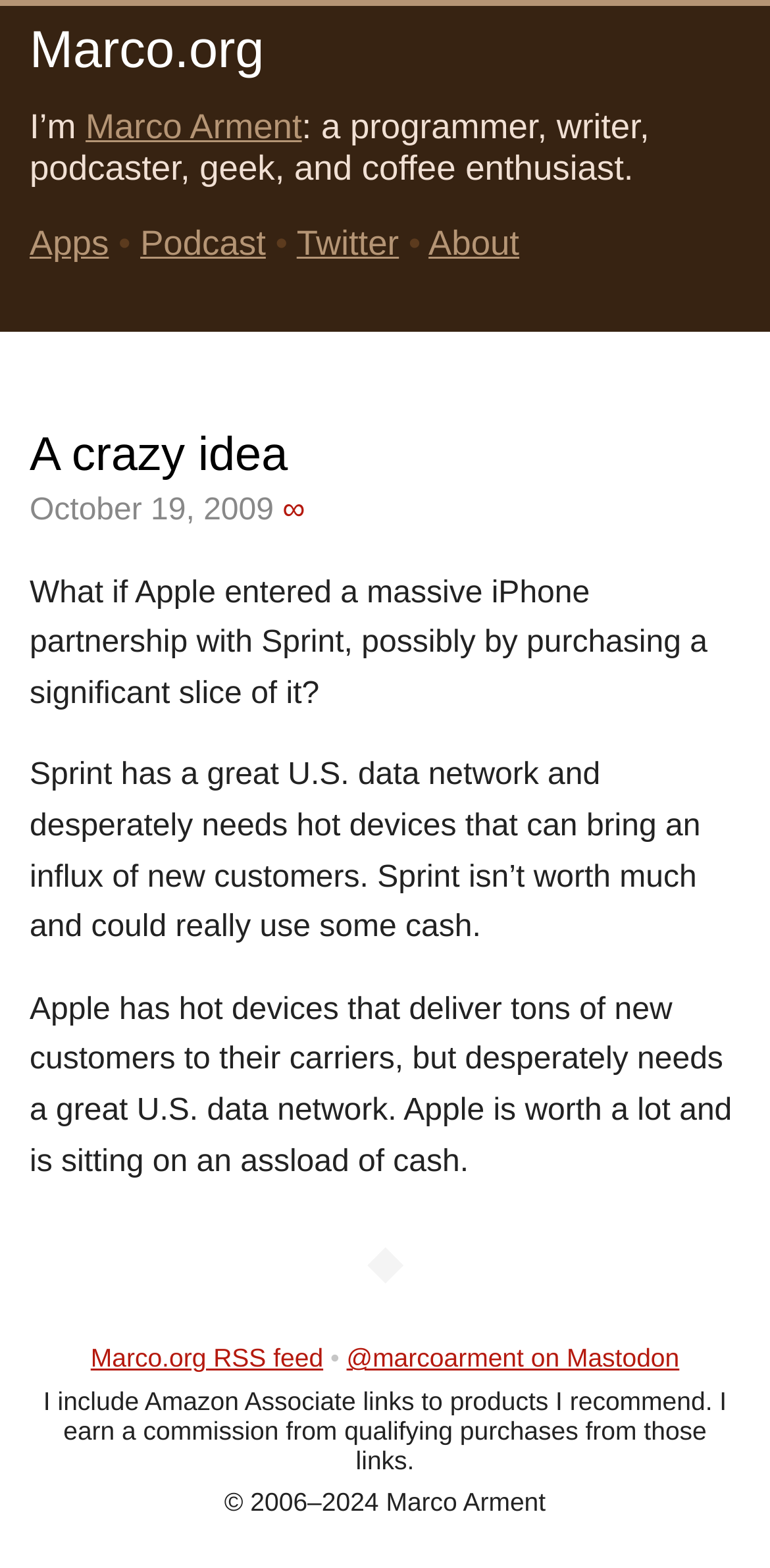How many links are there in the footer?
Please craft a detailed and exhaustive response to the question.

The footer contains three links: 'Marco.org RSS feed', '@marcoarment on Mastodon', and the Amazon Associate links disclaimer. These links are located at the bottom of the webpage, within the footer section.